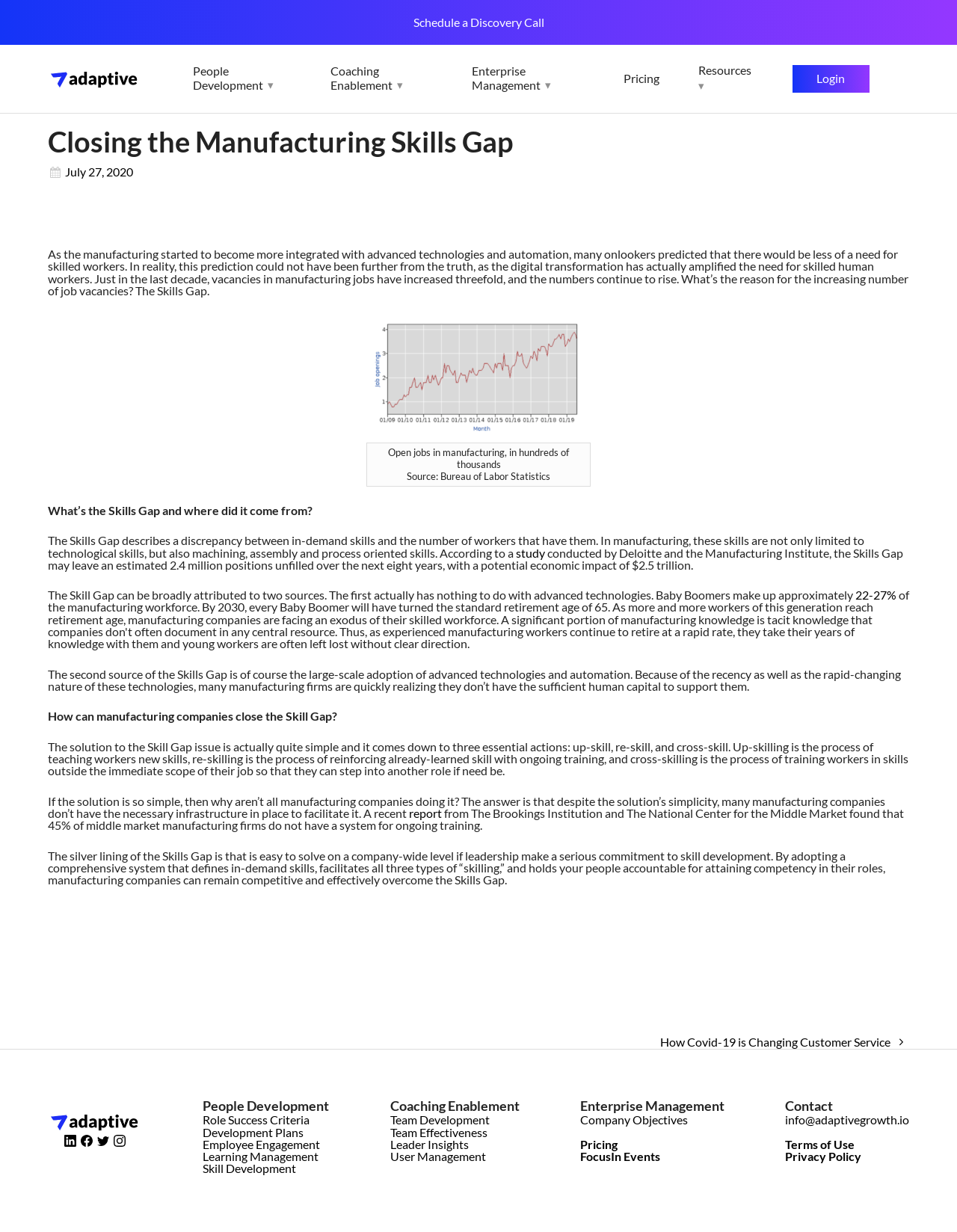Please determine the bounding box coordinates of the element to click in order to execute the following instruction: "Learn more about people development". The coordinates should be four float numbers between 0 and 1, specified as [left, top, right, bottom].

[0.201, 0.051, 0.275, 0.074]